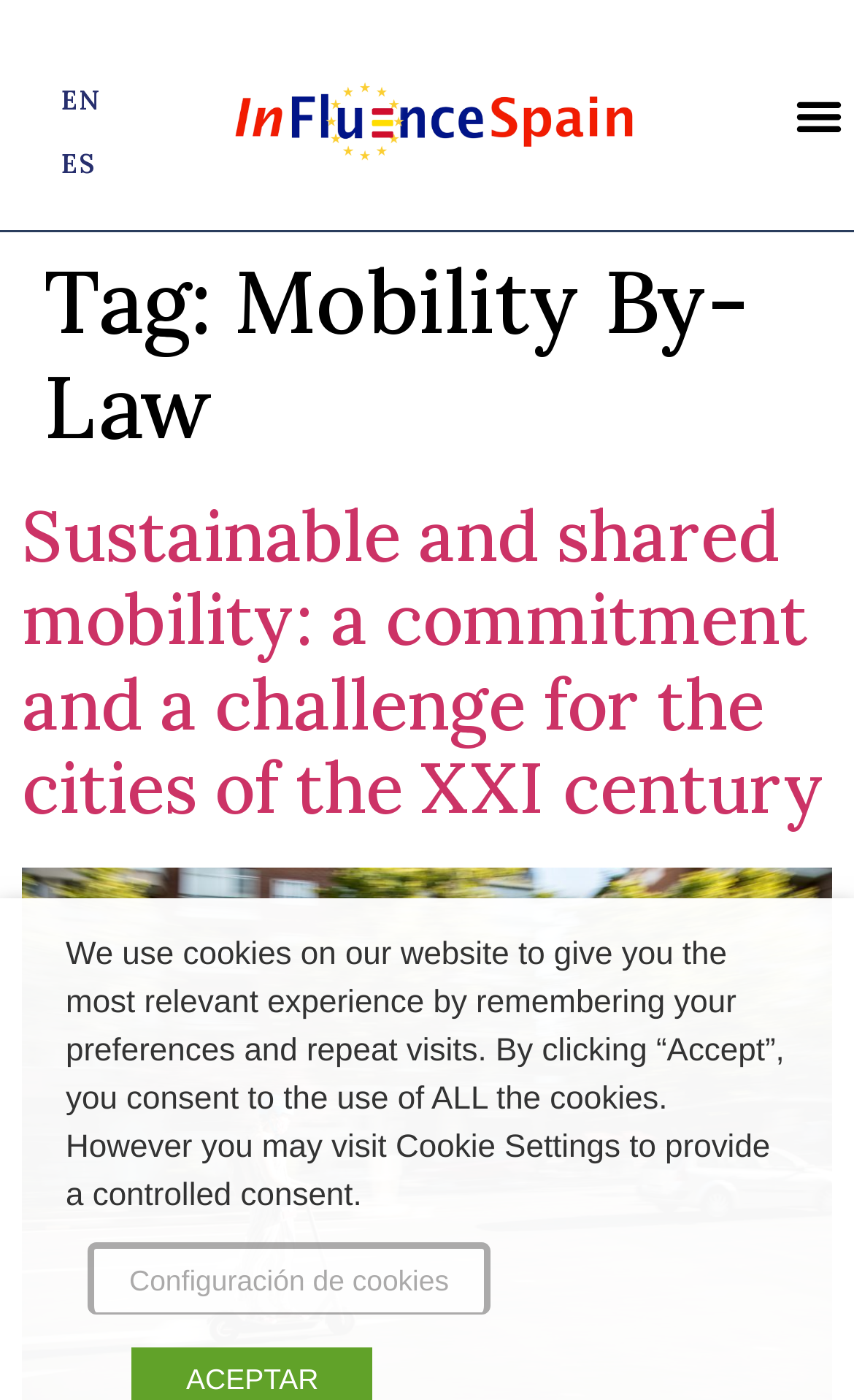What is the purpose of the button at the bottom?
Based on the screenshot, give a detailed explanation to answer the question.

The webpage has a button at the bottom, which is focused and has the text 'Configuración de cookies'. This button is likely used to configure cookie settings, allowing users to control their cookie preferences.